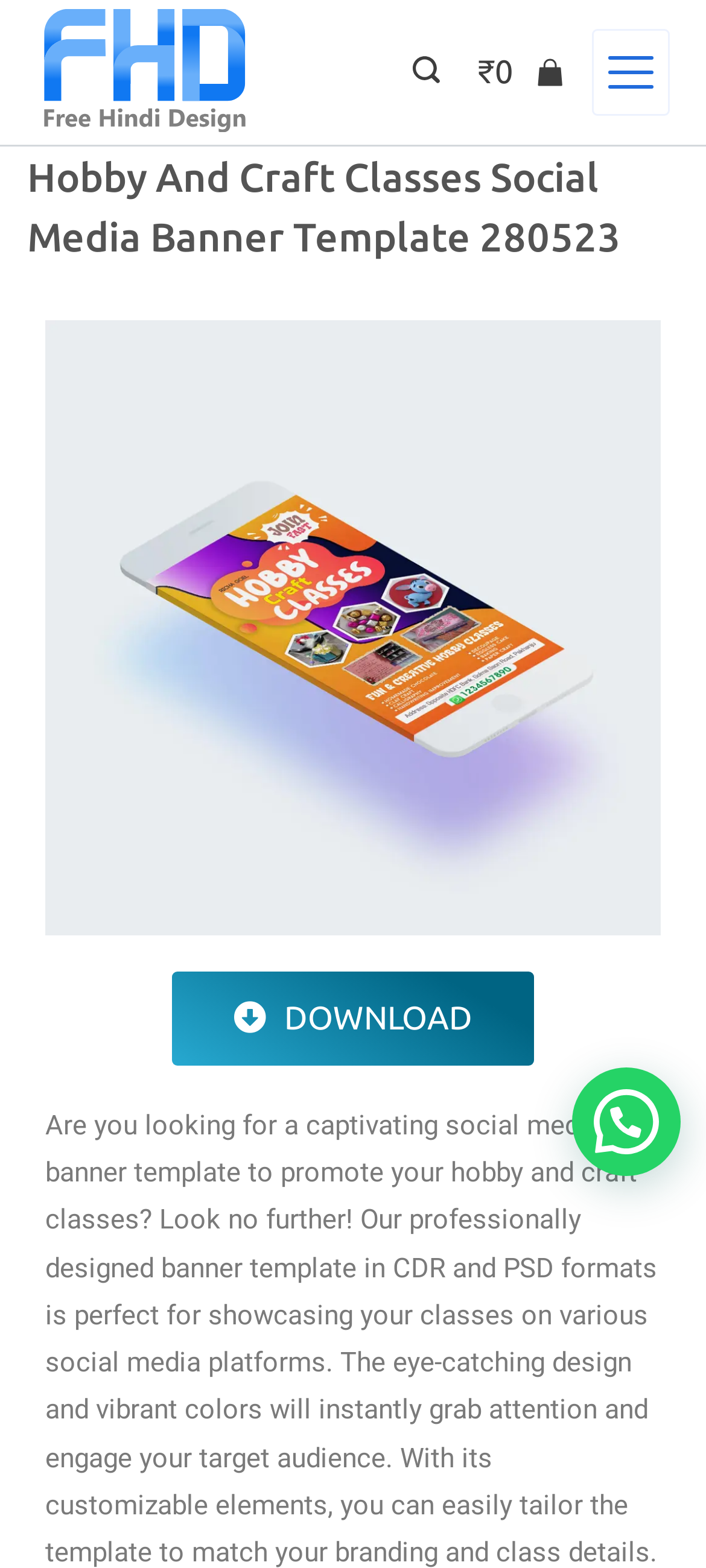What is the purpose of the search icon link?
Please answer the question with as much detail and depth as you can.

I inferred the purpose of the search icon link by its icon and its position, which suggests that it is a search function, allowing users to search for something on the website.